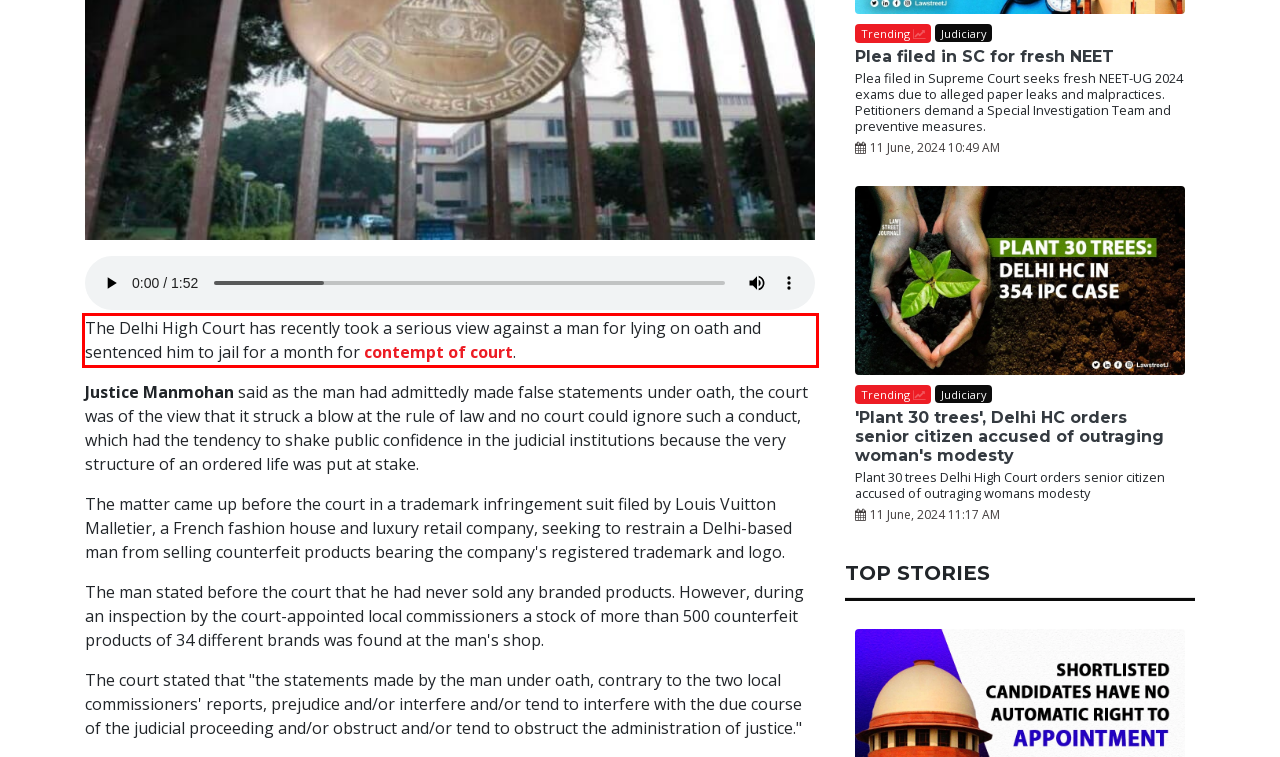Your task is to recognize and extract the text content from the UI element enclosed in the red bounding box on the webpage screenshot.

The Delhi High Court has recently took a serious view against a man for lying on oath and sentenced him to jail for a month for contempt of court.